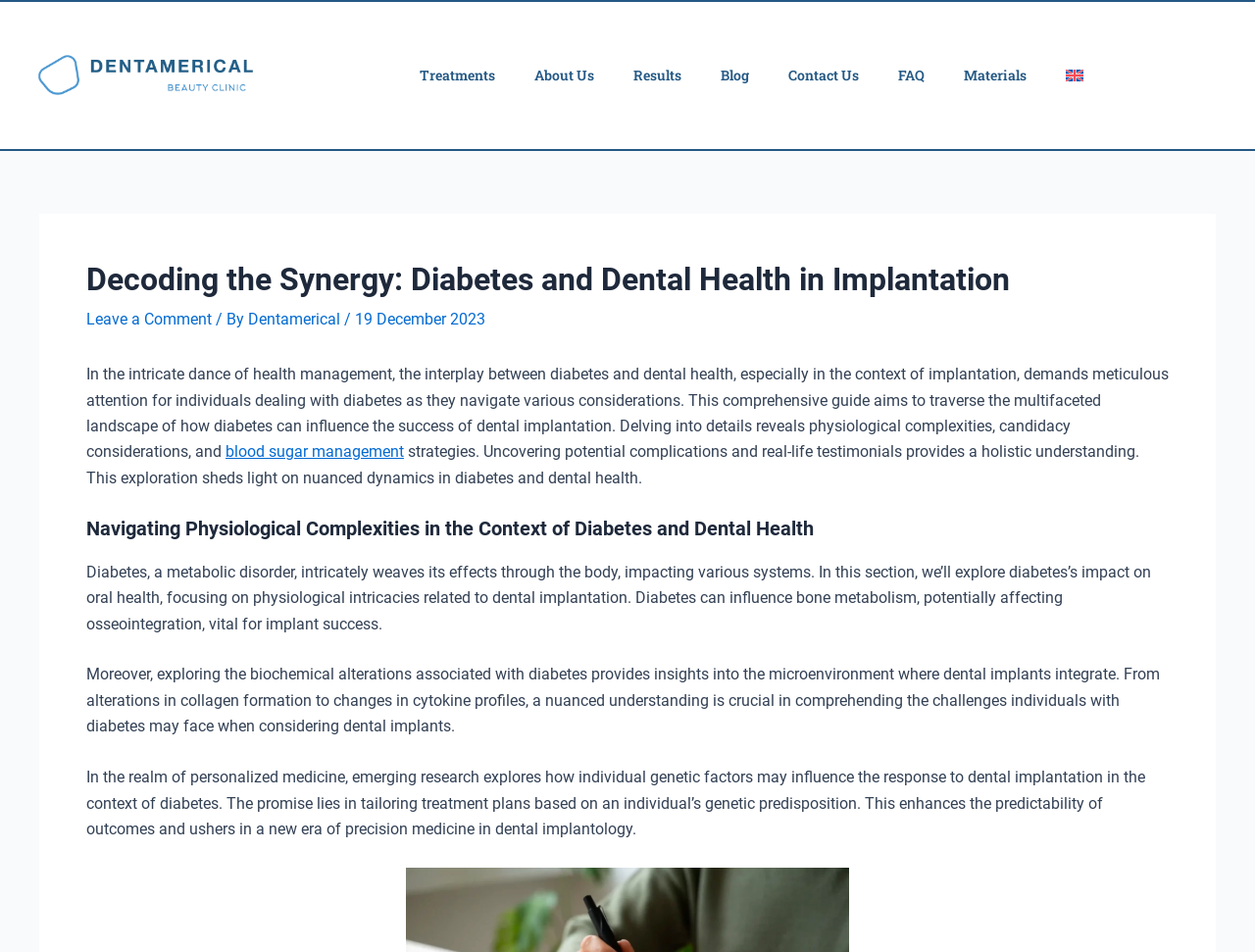Please identify the bounding box coordinates of the area that needs to be clicked to follow this instruction: "Click the 'Treatments' menu toggle".

[0.319, 0.055, 0.41, 0.103]